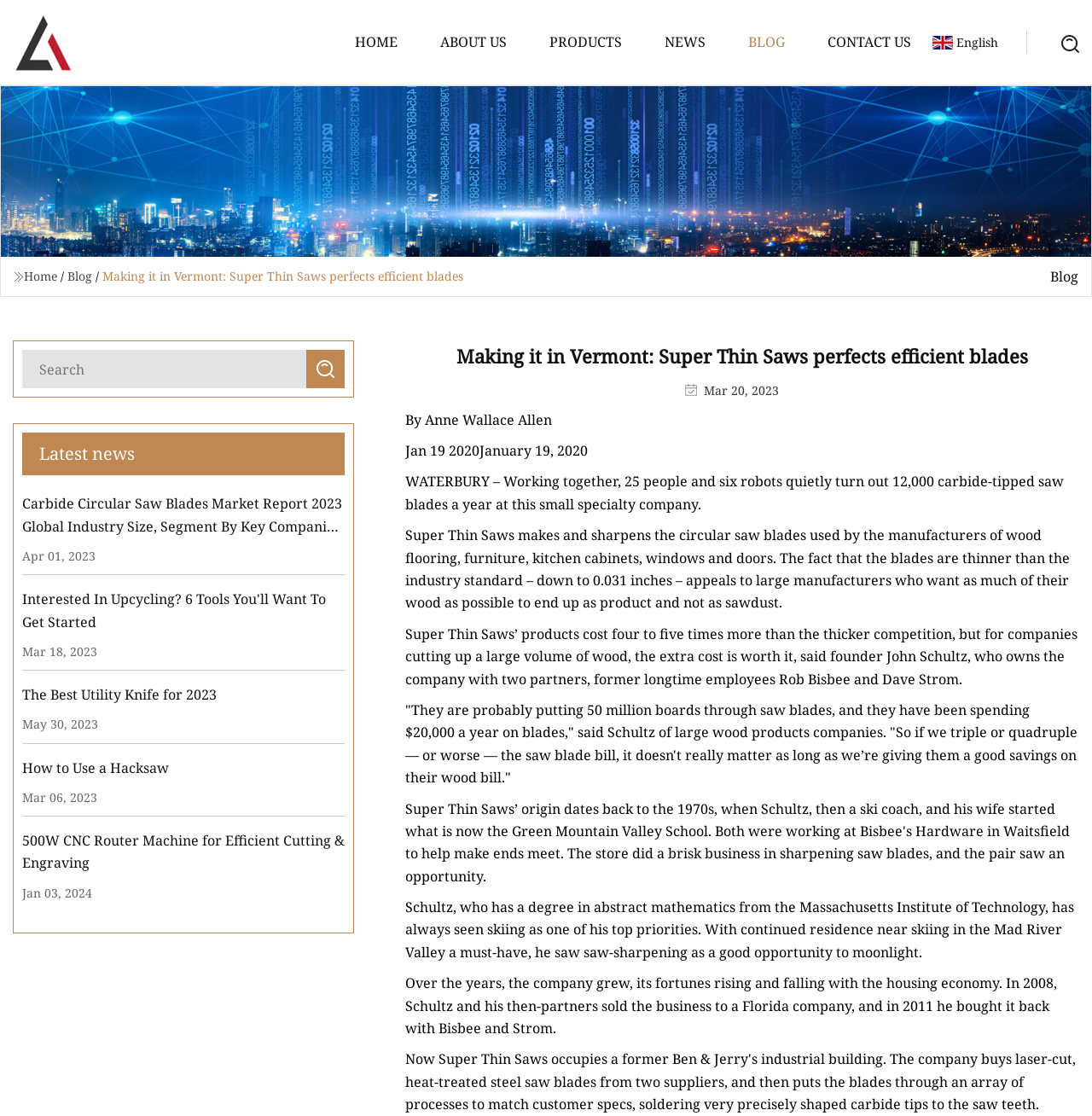Articulate a complete and detailed caption of the webpage elements.

The webpage is about Super Thin Saws, a company that manufactures and sharpens circular saw blades. At the top left corner, there is a logo of HorizonX Ventures Group, accompanied by a link to the group's website. Below the logo, there is a navigation menu with links to HOME, ABOUT US, PRODUCTS, NEWS, BLOG, and CONTACT US.

On the right side of the navigation menu, there is a search bar with a search icon and a dropdown menu for language selection. Below the search bar, there is a banner image that spans the entire width of the page.

The main content of the page is divided into two sections. The left section contains a list of links to various products, including Carbide Blade, Ceramic Knife, and ZUND Blades. The right section contains a news section with the title "Latest news" and a list of news articles, including "Carbide Circular Saw Blades Market Report 2023" and "Interested In Upcycling? 6 Tools You'll Want To Get Started".

Below the news section, there is an article titled "Making it in Vermont: Super Thin Saws perfects efficient blades" with a subheading and several paragraphs of text. The article discusses the company's history, its products, and its founders. There are also several images scattered throughout the article, including a photo of a person and a graph.

At the bottom right corner of the page, there is a link to the top of the page labeled "TOP".